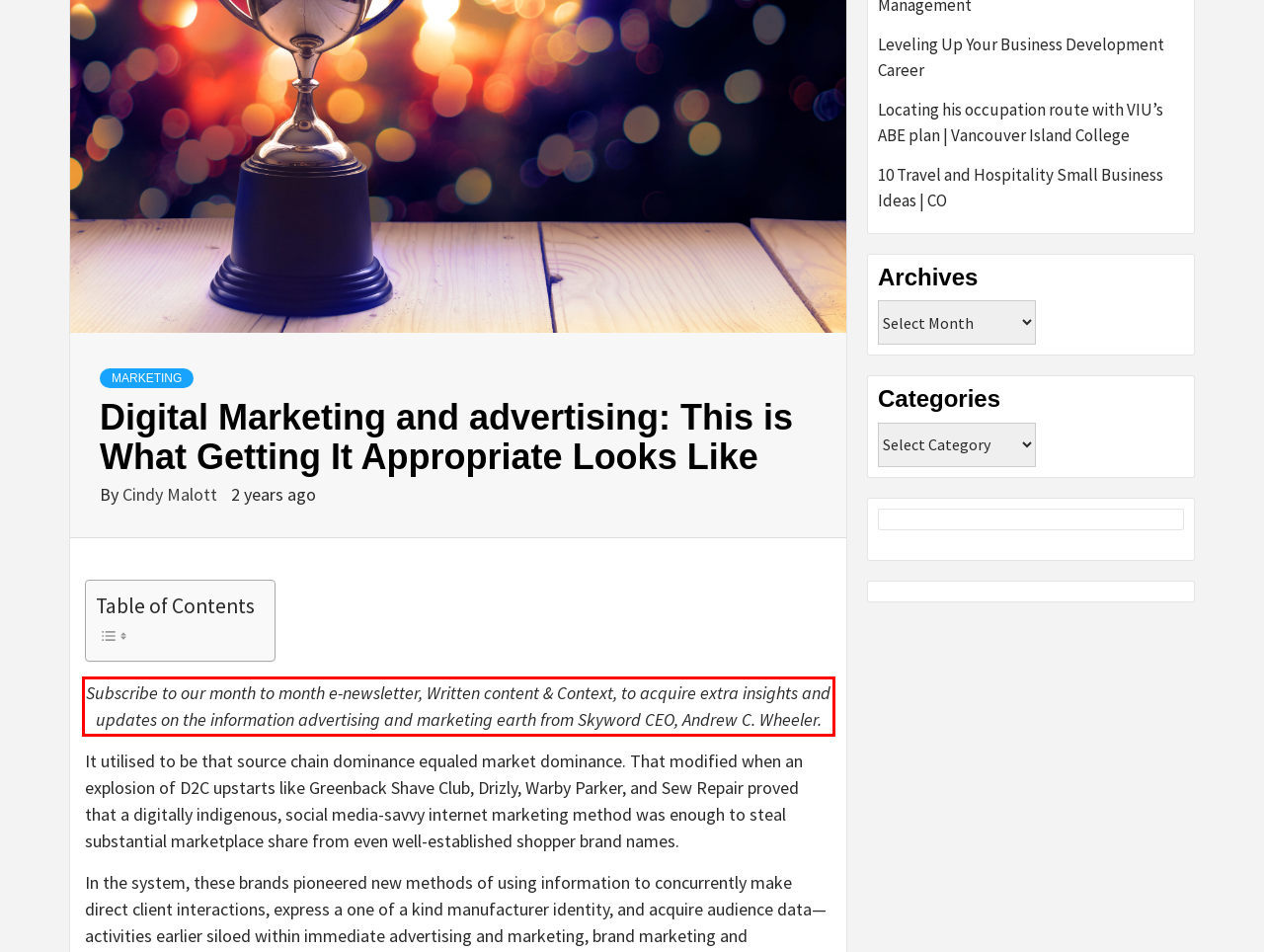You are provided with a screenshot of a webpage that includes a UI element enclosed in a red rectangle. Extract the text content inside this red rectangle.

Subscribe to our month to month e-newsletter, Written content & Context, to acquire extra insights and updates on the information advertising and marketing earth from Skyword CEO, Andrew C. Wheeler.